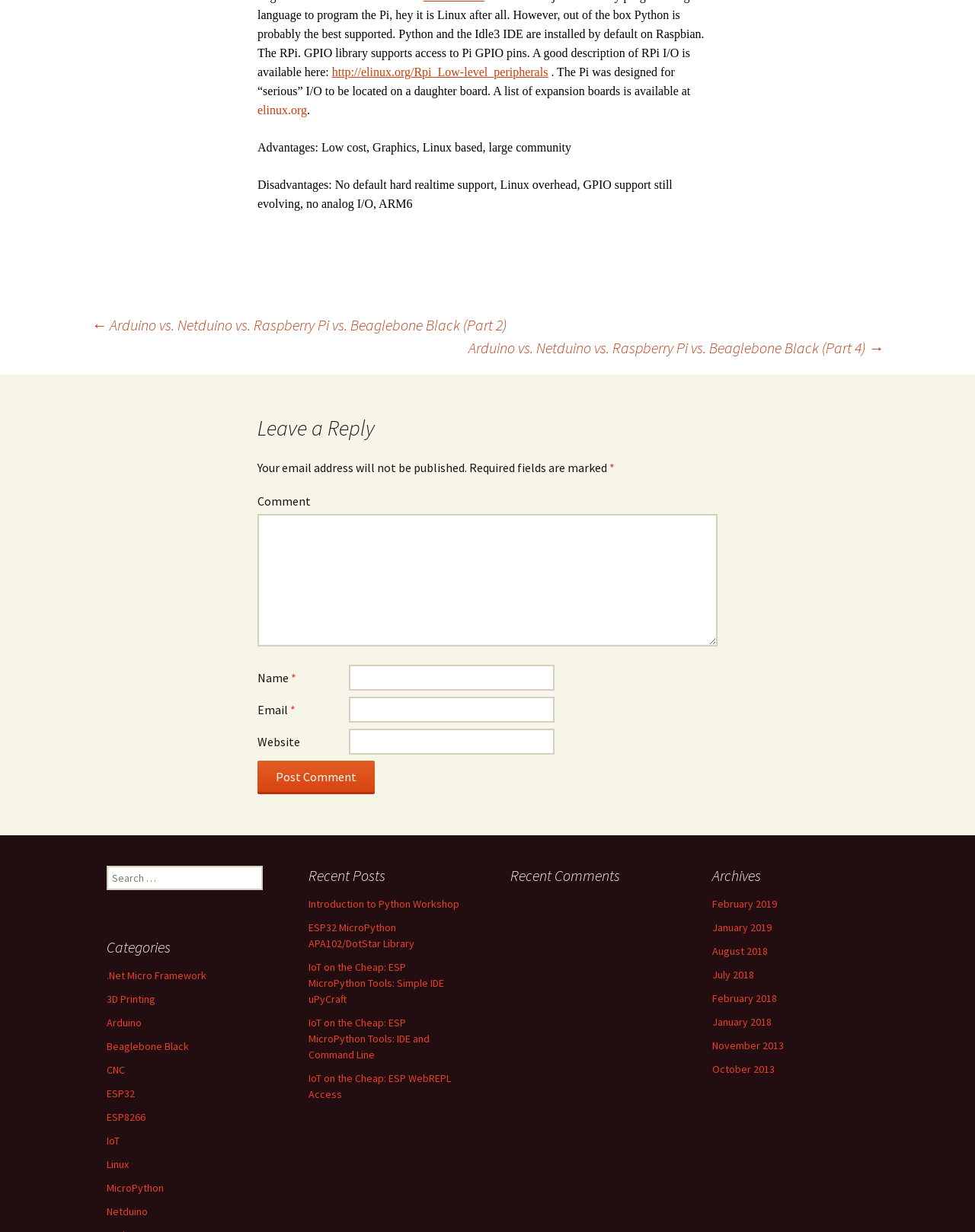Identify the bounding box coordinates of the region I need to click to complete this instruction: "Click the link to Arduino vs. Netduino vs. Raspberry Pi vs. Beaglebone Black (Part 2)".

[0.094, 0.256, 0.52, 0.271]